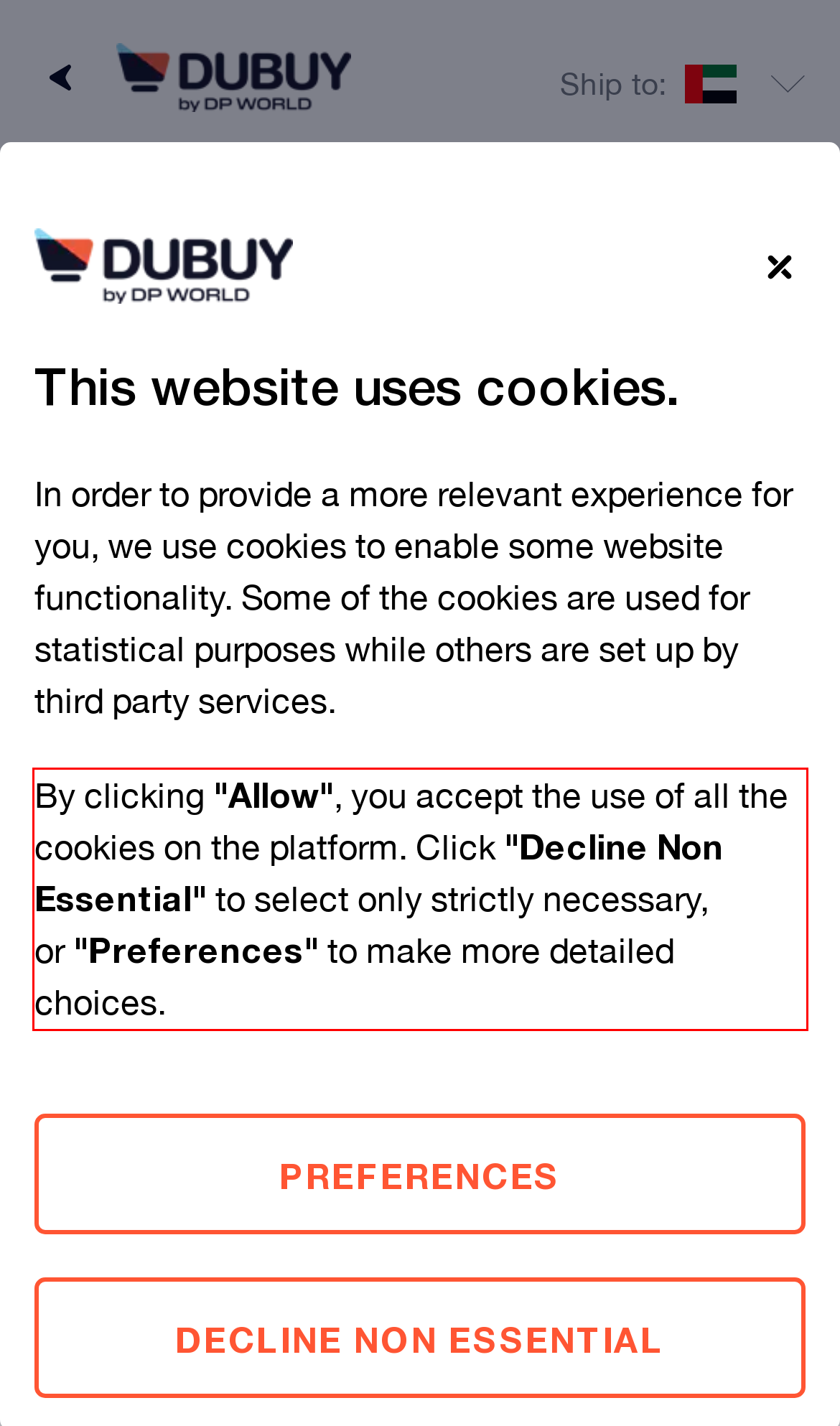Please identify the text within the red rectangular bounding box in the provided webpage screenshot.

By clicking "Allow", you accept the use of all the cookies on the platform. Click "Decline Non Essential" to select only strictly necessary, or "Preferences" to make more detailed choices.